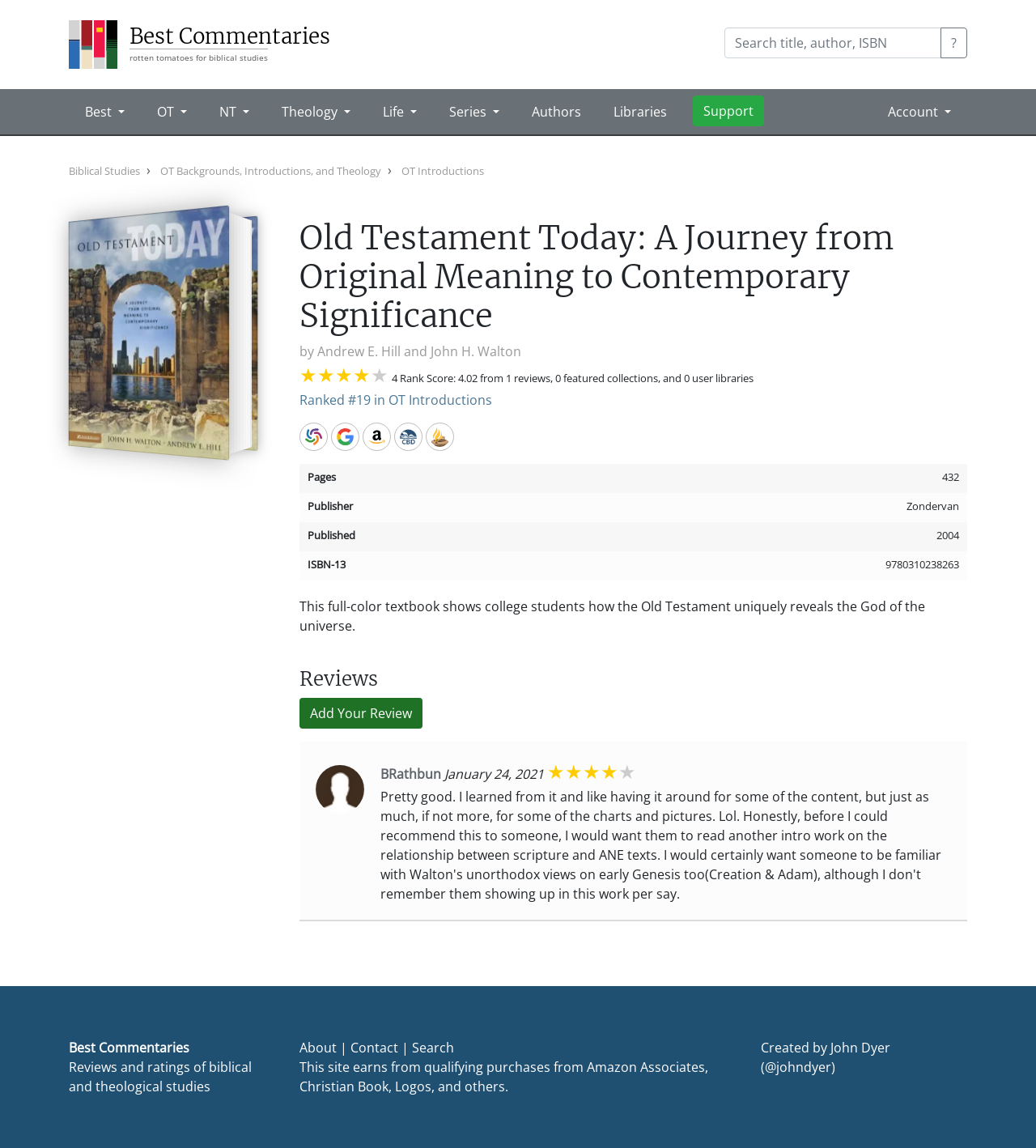Locate the bounding box coordinates of the clickable part needed for the task: "Learn more about the author Andrew E. Hill".

[0.306, 0.298, 0.387, 0.314]